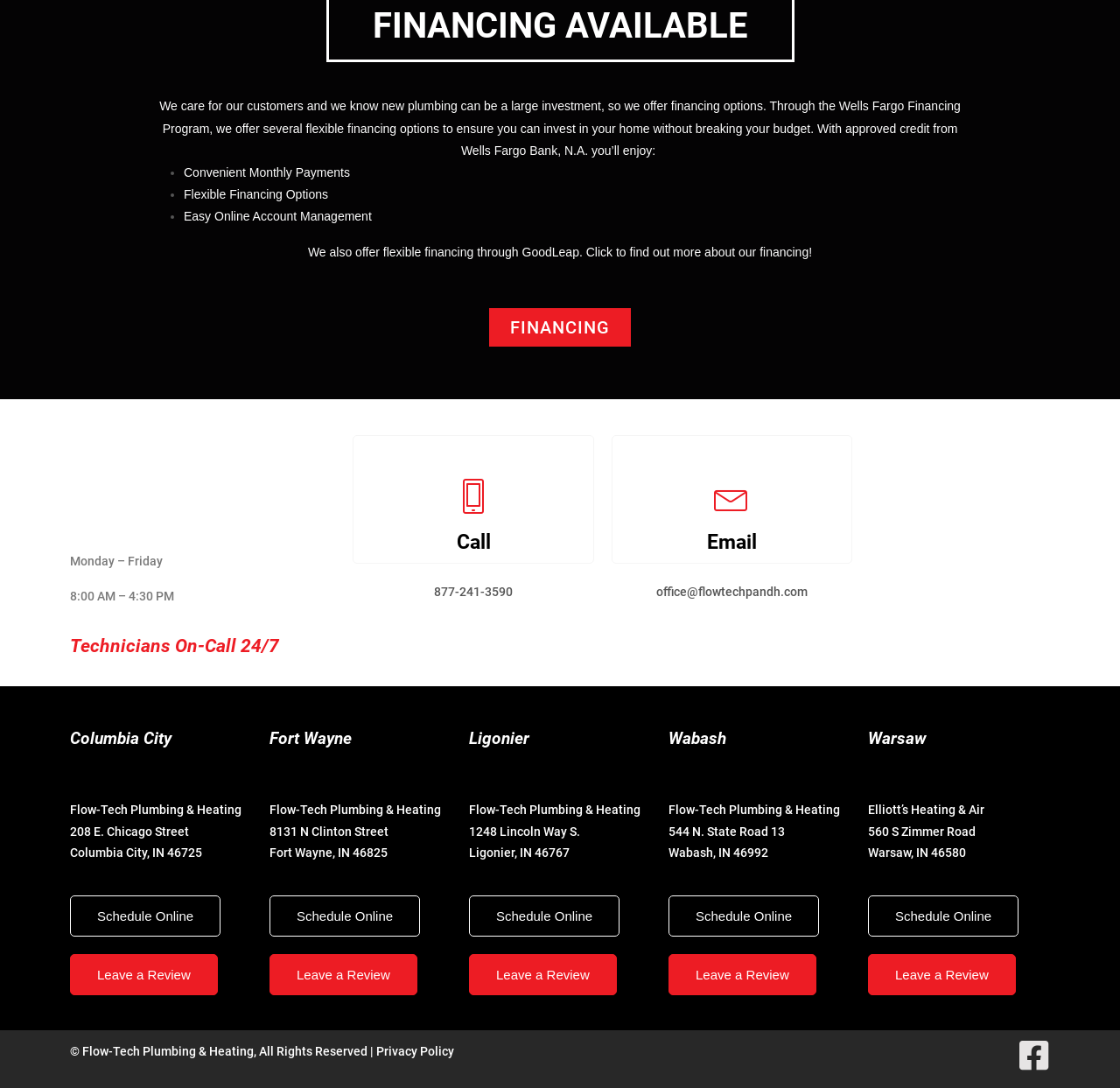Determine the bounding box coordinates for the UI element with the following description: "Leave a Review". The coordinates should be four float numbers between 0 and 1, represented as [left, top, right, bottom].

[0.241, 0.877, 0.372, 0.915]